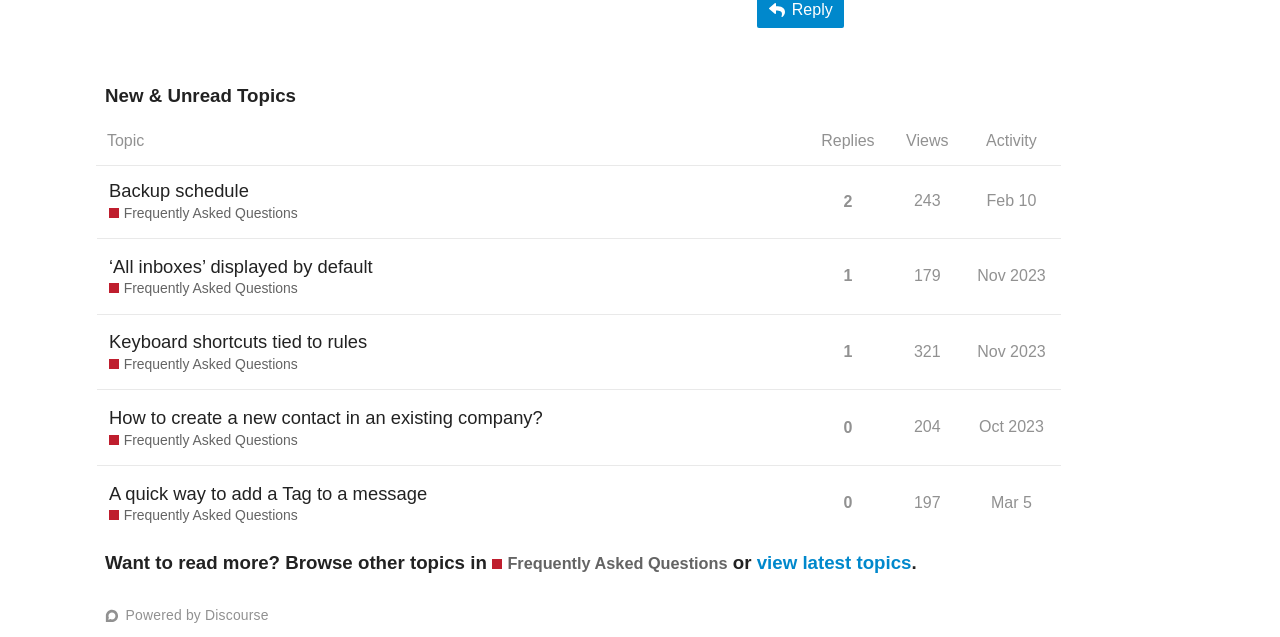How many columns are in the table?
Please elaborate on the answer to the question with detailed information.

The table has 4 columns, which can be determined by counting the number of column headers. The column headers are 'Topic', 'Sort by replies', 'Sort by views', and 'Sort by activity'.